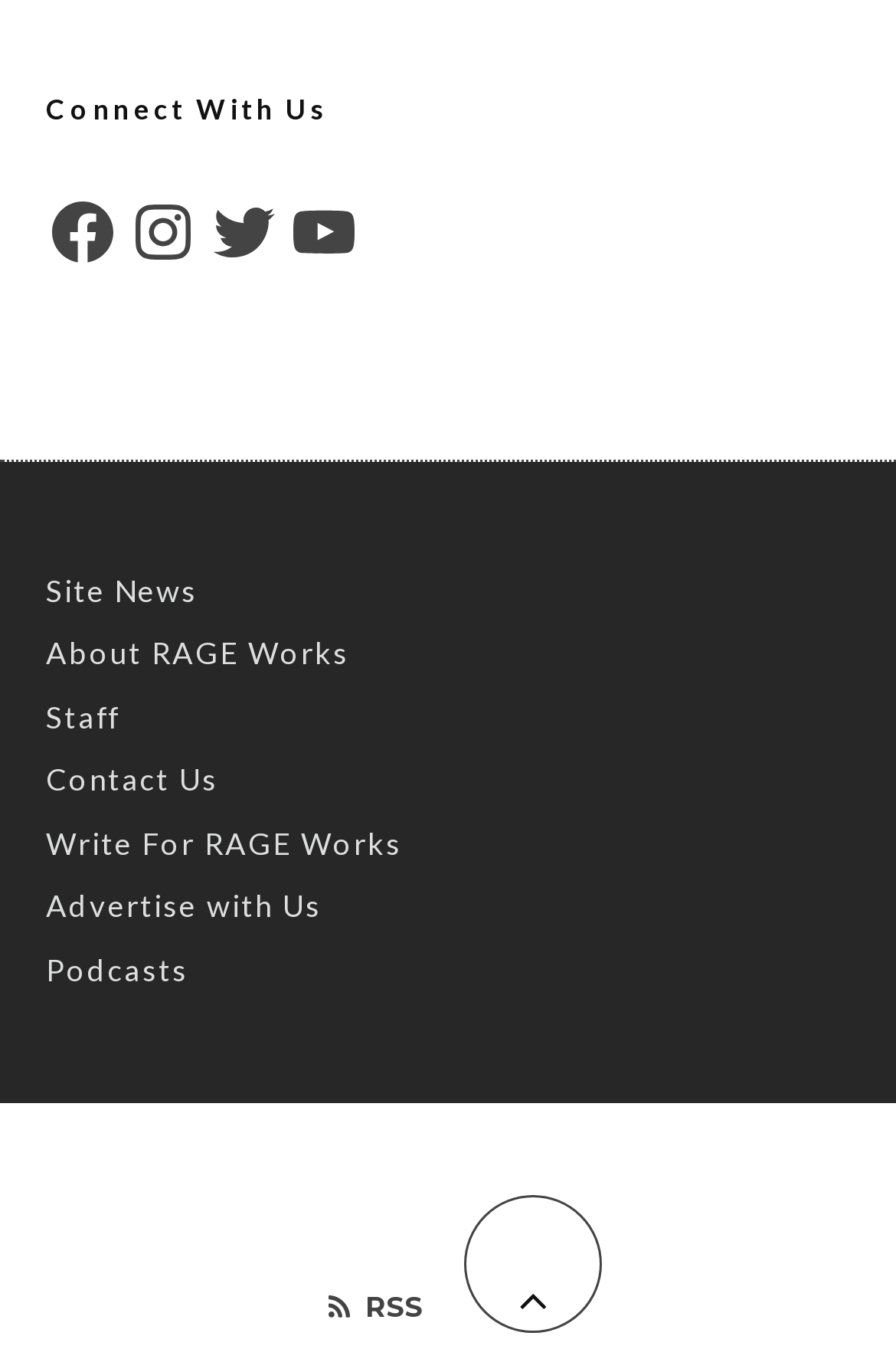Identify the bounding box coordinates of the specific part of the webpage to click to complete this instruction: "View RAGE Works on YouTube".

[0.321, 0.142, 0.403, 0.196]